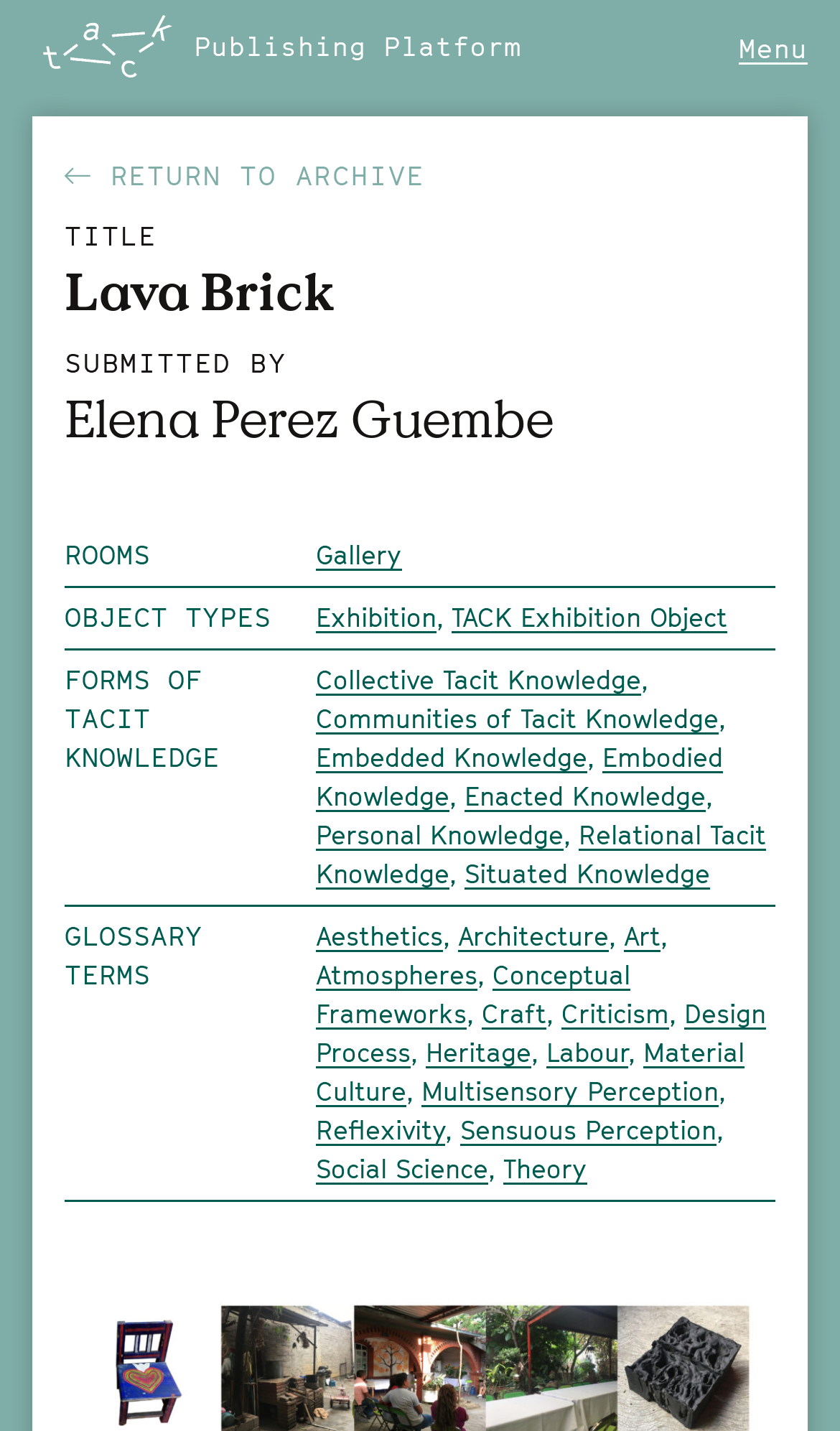Given the description "Situated Knowledge", provide the bounding box coordinates of the corresponding UI element.

[0.553, 0.598, 0.845, 0.621]